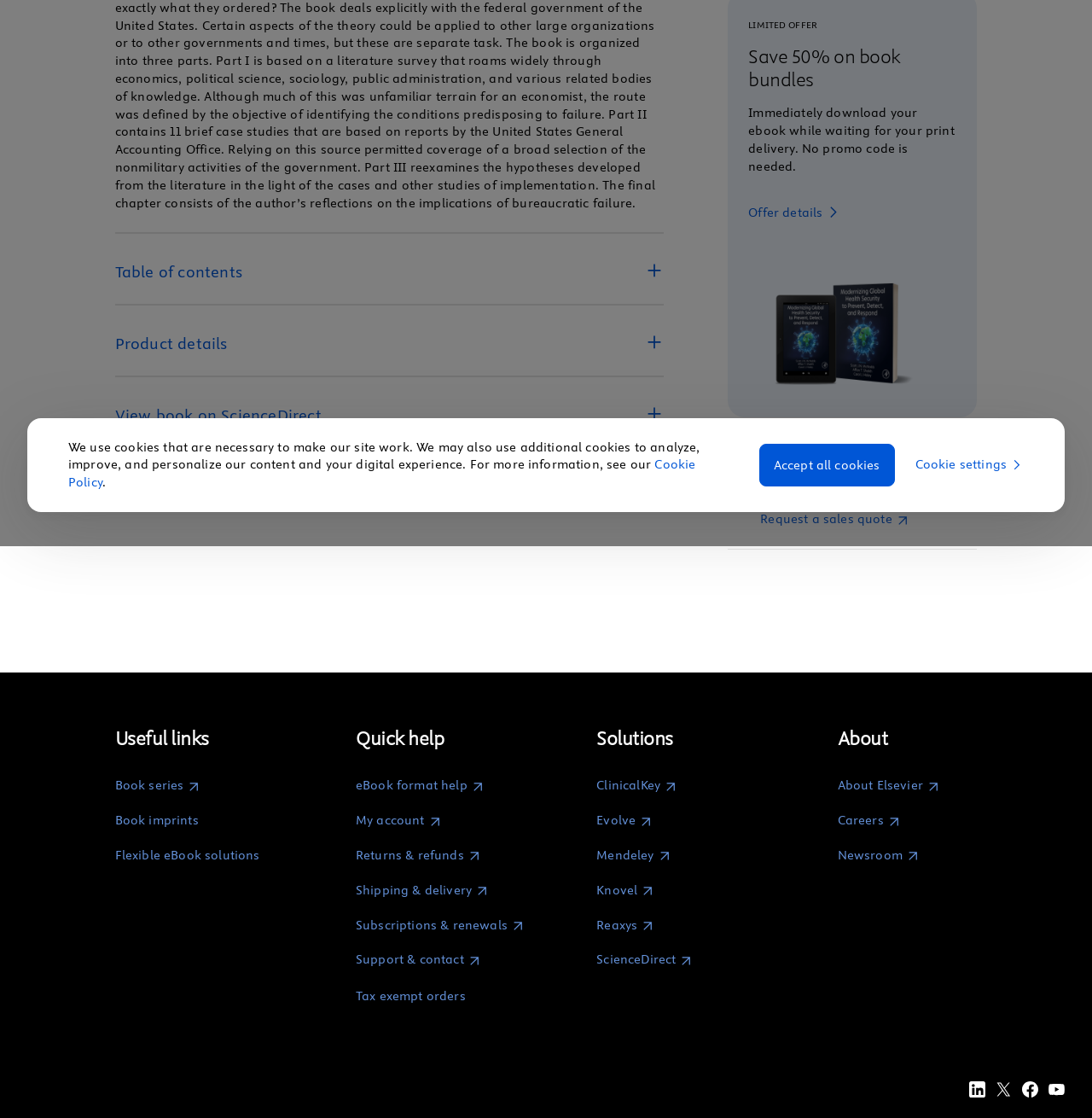Given the element description "View book on ScienceDirect" in the screenshot, predict the bounding box coordinates of that UI element.

[0.105, 0.362, 0.608, 0.382]